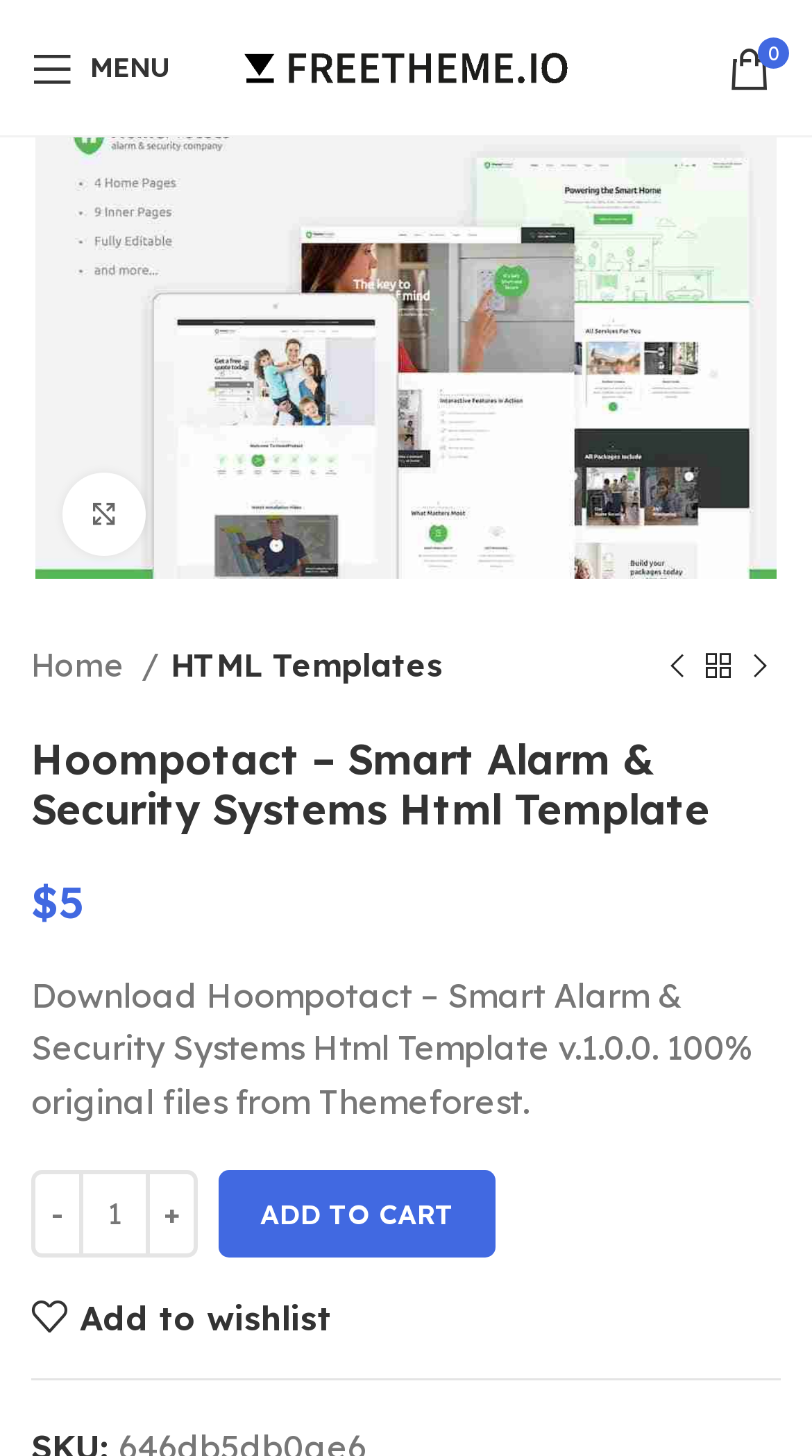Provide a single word or phrase answer to the question: 
What is the price of the template?

$5